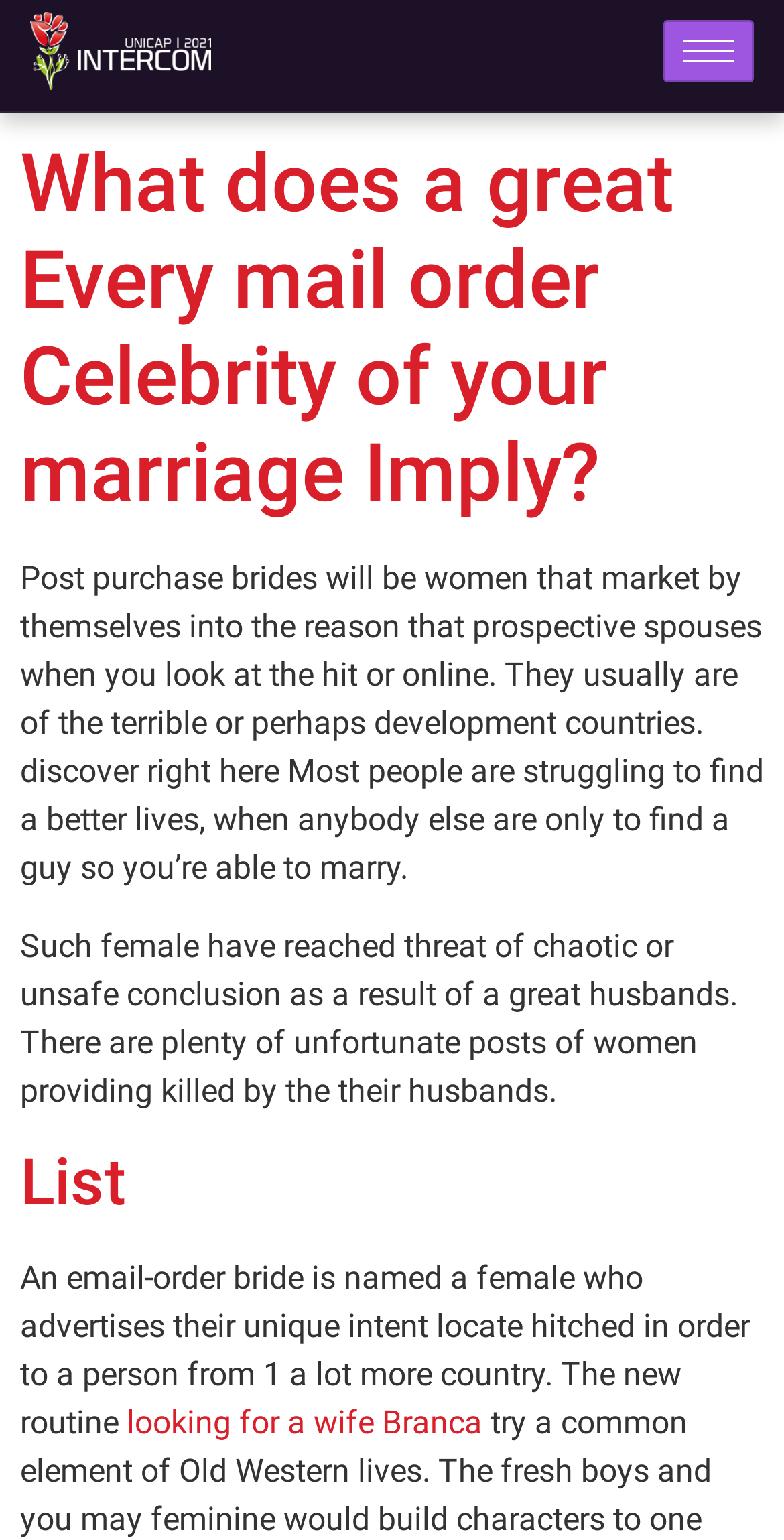Use a single word or phrase to answer the question:
How many sections are there in the webpage content?

4